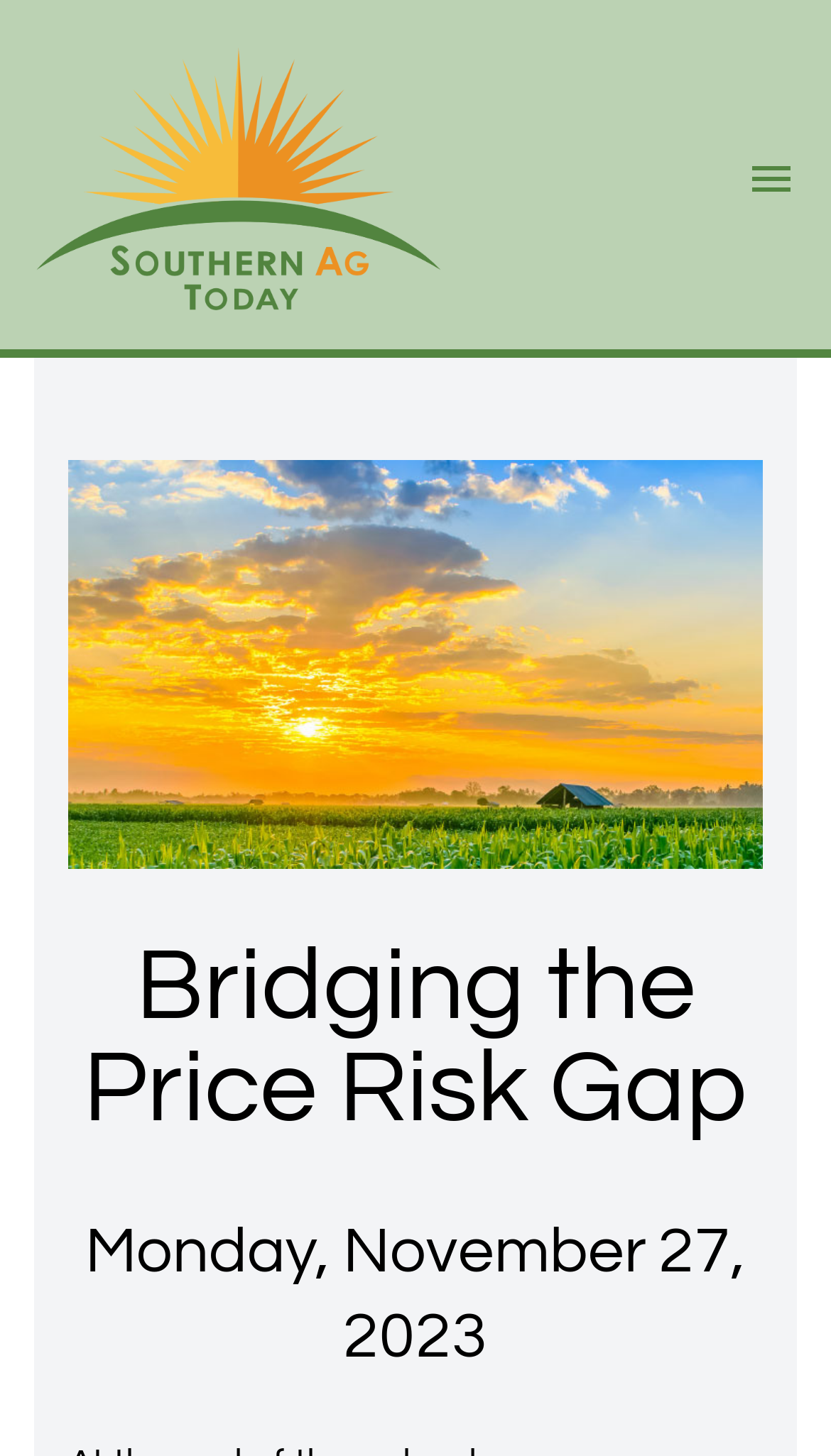Is the main menu expanded?
Examine the image and provide an in-depth answer to the question.

I checked the button element with the text 'Open main menu' and found that its 'expanded' property is set to False, indicating that the main menu is not expanded.